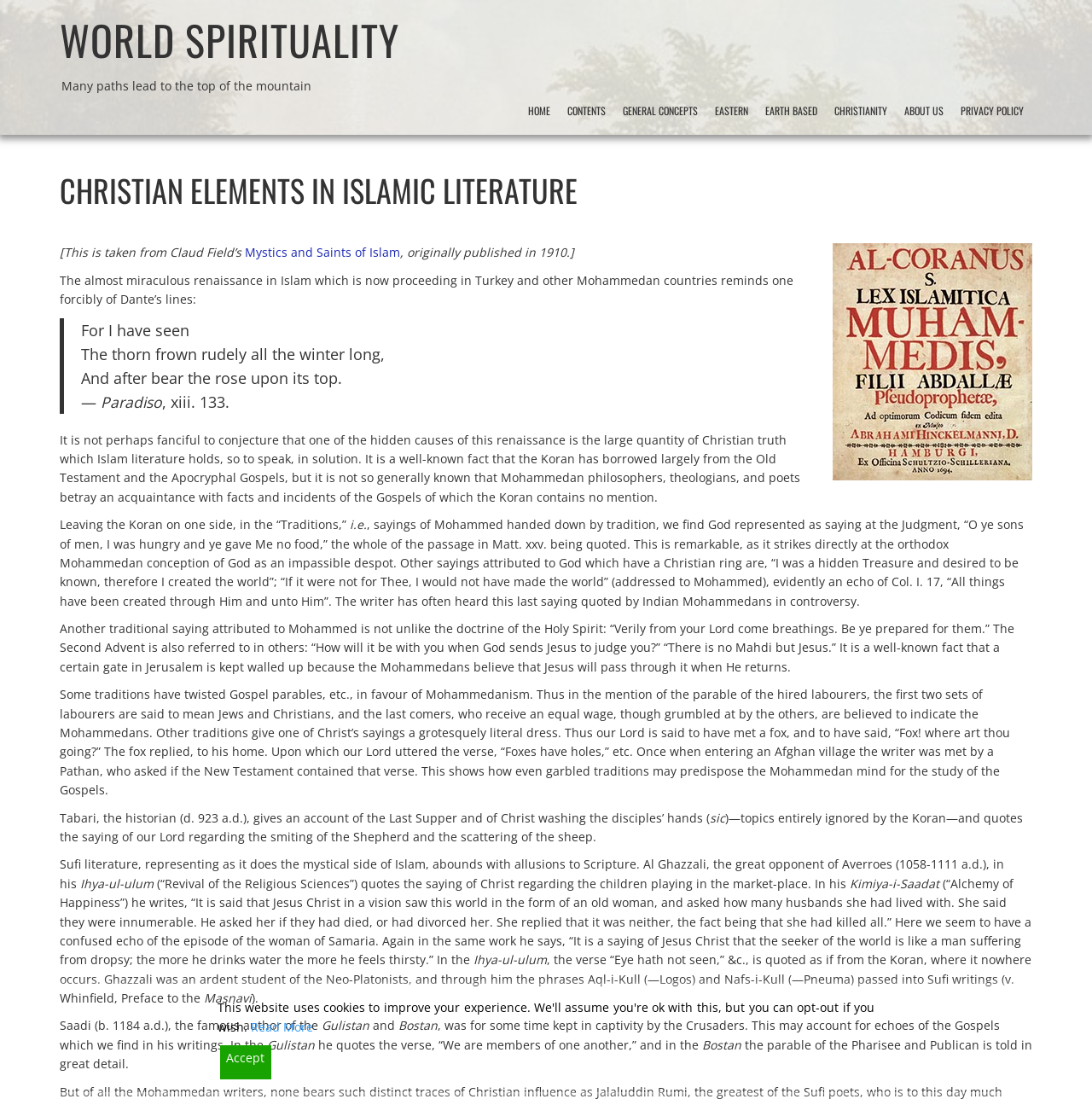Provide a one-word or short-phrase answer to the question:
What is the title of the article?

CHRISTIAN ELEMENTS IN ISLAMIC LITERATURE